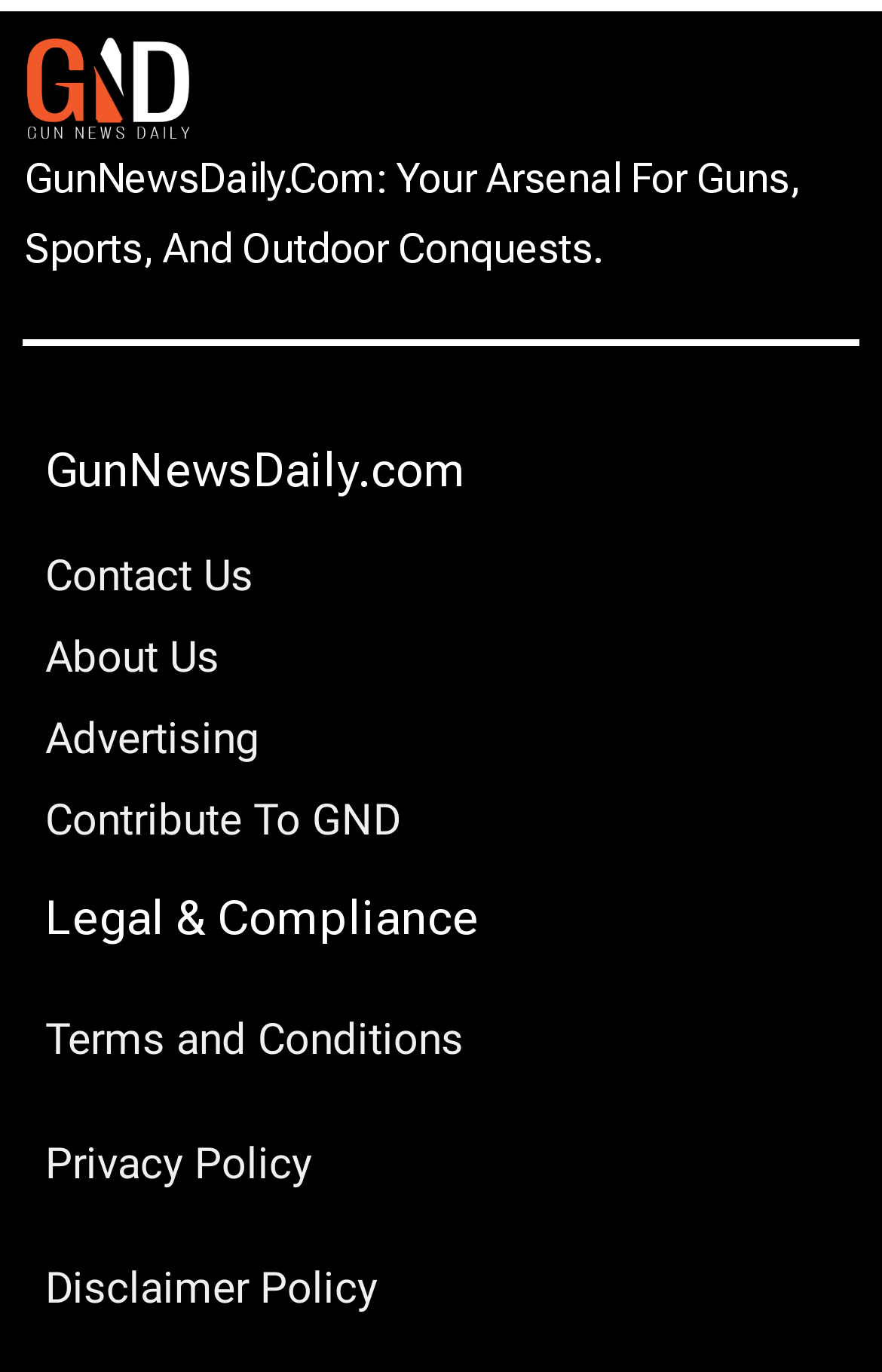Determine the coordinates of the bounding box for the clickable area needed to execute this instruction: "Click the GND logo".

[0.026, 0.025, 1.0, 0.104]